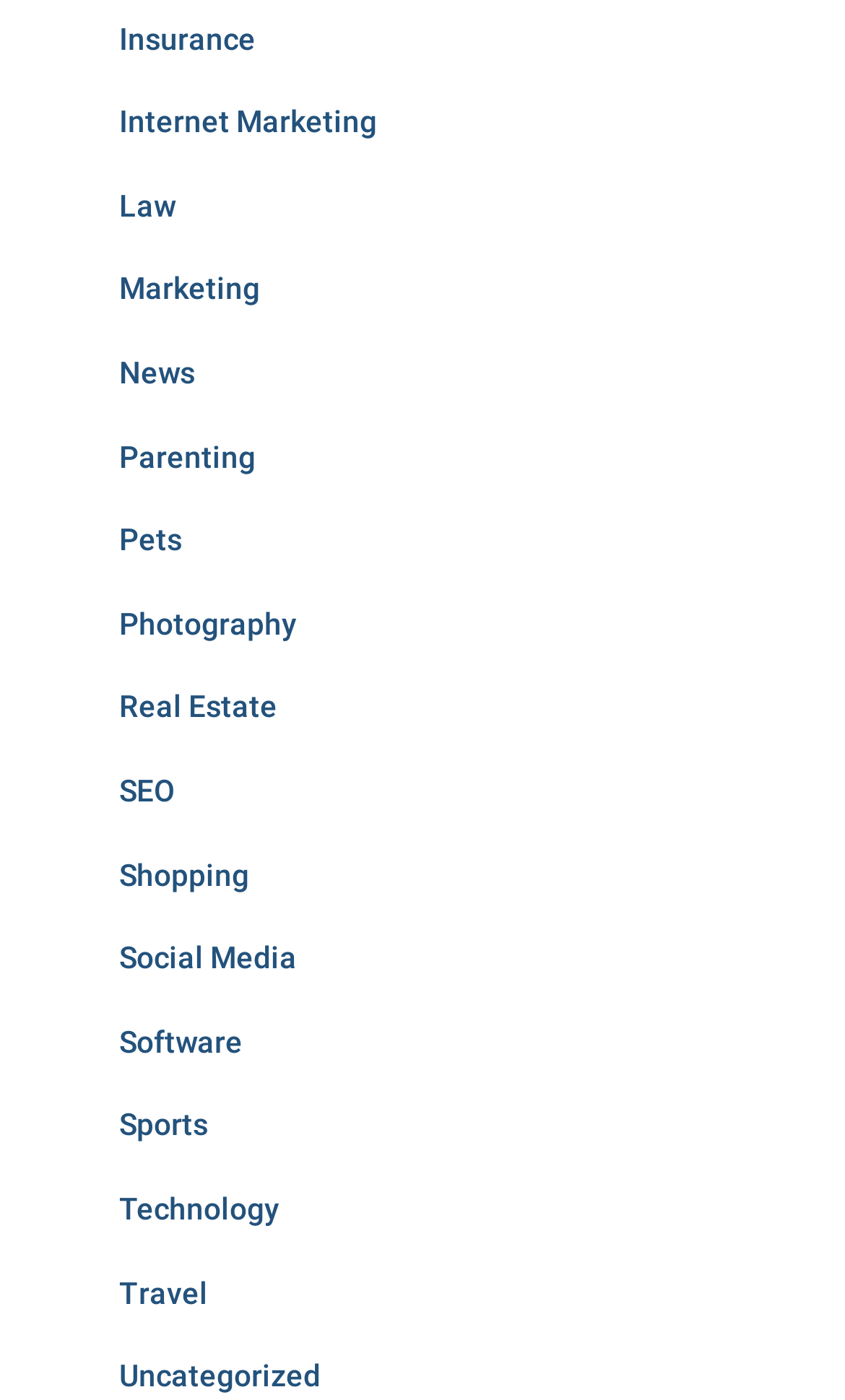Please determine the bounding box coordinates of the element's region to click in order to carry out the following instruction: "Visit Internet Marketing". The coordinates should be four float numbers between 0 and 1, i.e., [left, top, right, bottom].

[0.141, 0.075, 0.446, 0.099]